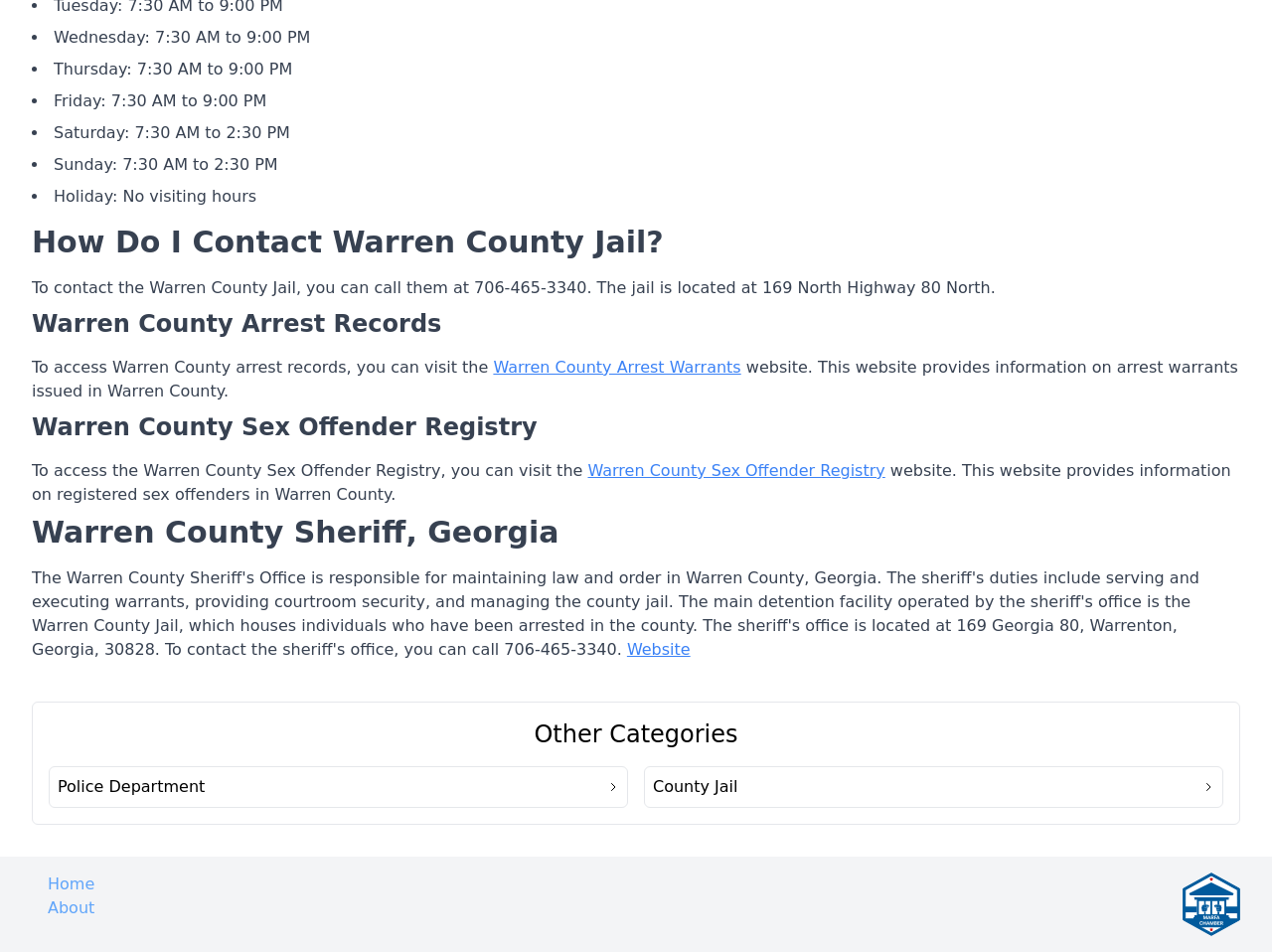Examine the screenshot and answer the question in as much detail as possible: What is the phone number to contact Warren County Jail?

I found the phone number by reading the StaticText element that says 'To contact the Warren County Jail, you can call them at 706-465-3340'.